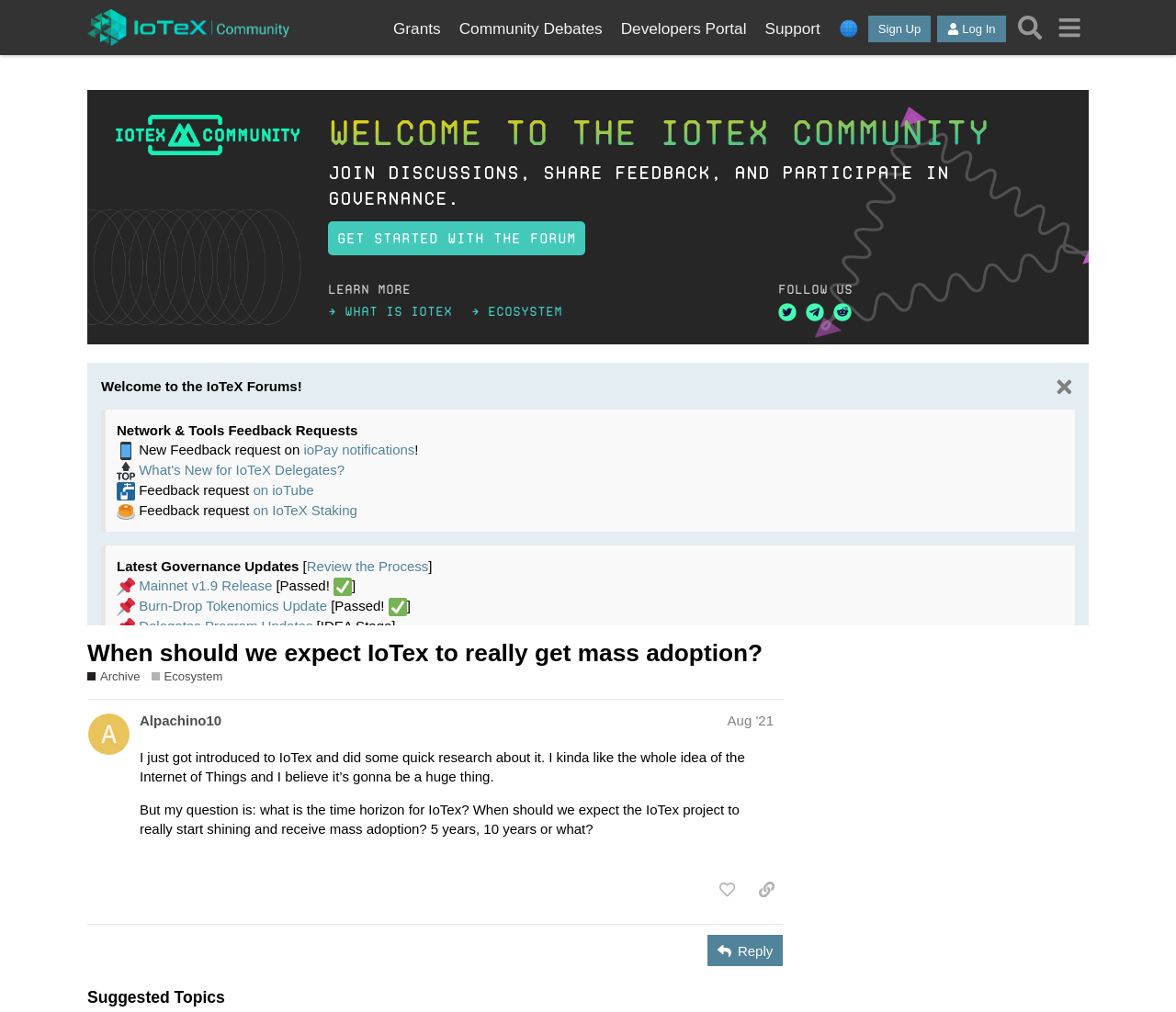Extract the bounding box coordinates of the UI element described: "Network & Products Threads". Provide the coordinates in the format [left, top, right, bottom] with values ranging from 0 to 1.

[0.086, 0.764, 0.908, 0.798]